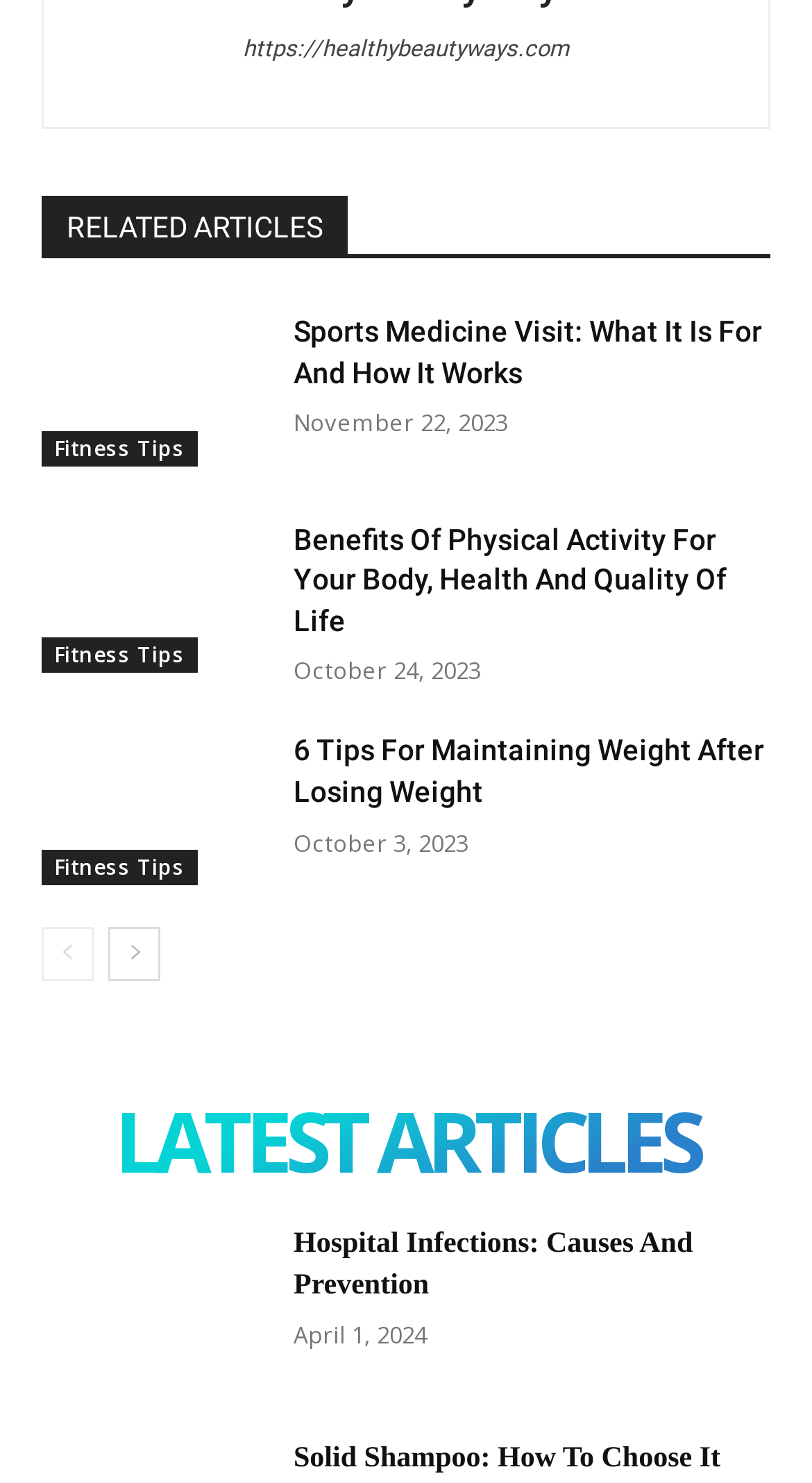Answer the question using only one word or a concise phrase: How many related articles are listed?

5